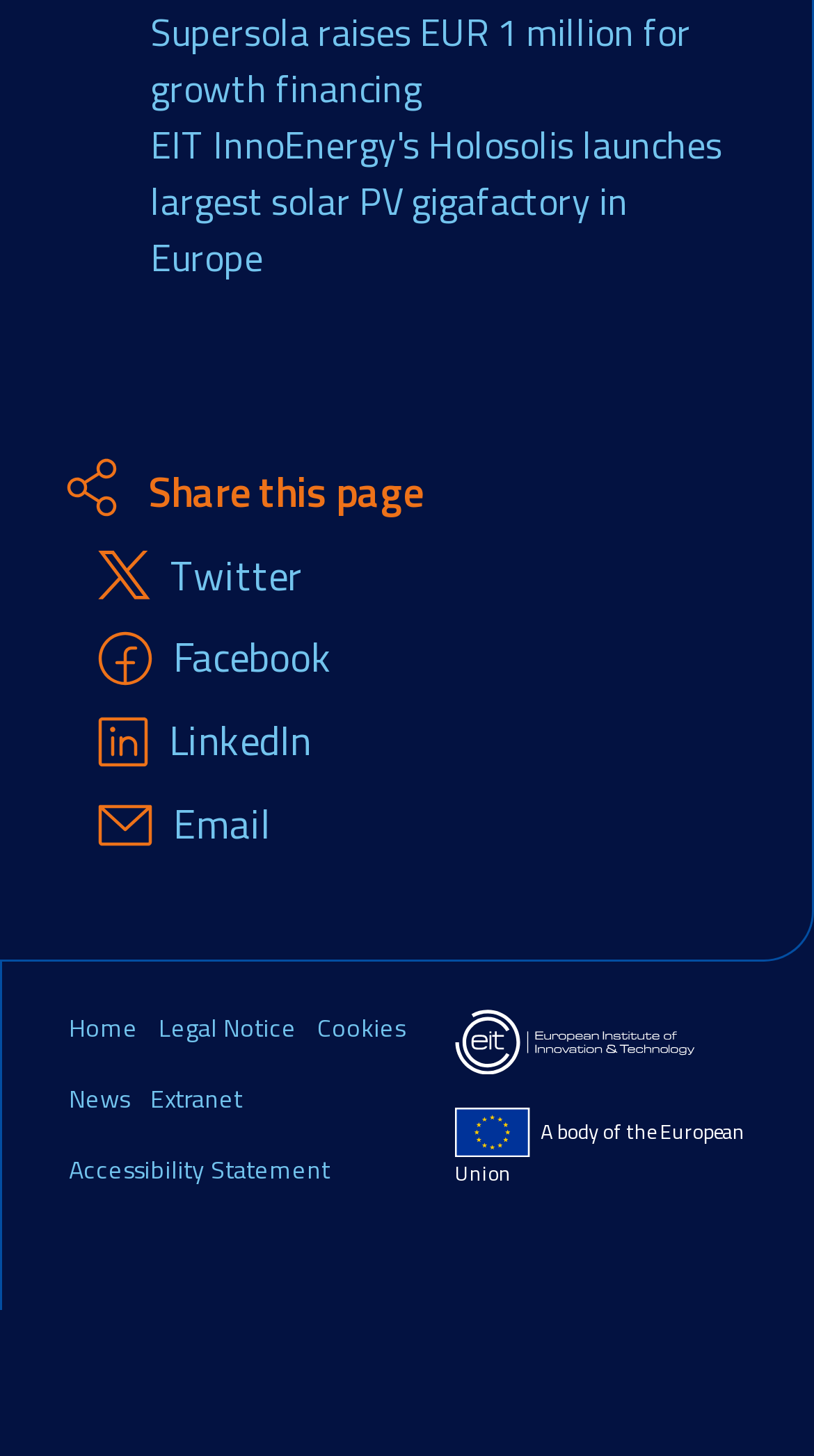Identify the bounding box coordinates for the element you need to click to achieve the following task: "Go to Home". Provide the bounding box coordinates as four float numbers between 0 and 1, in the form [left, top, right, bottom].

[0.085, 0.682, 0.169, 0.731]